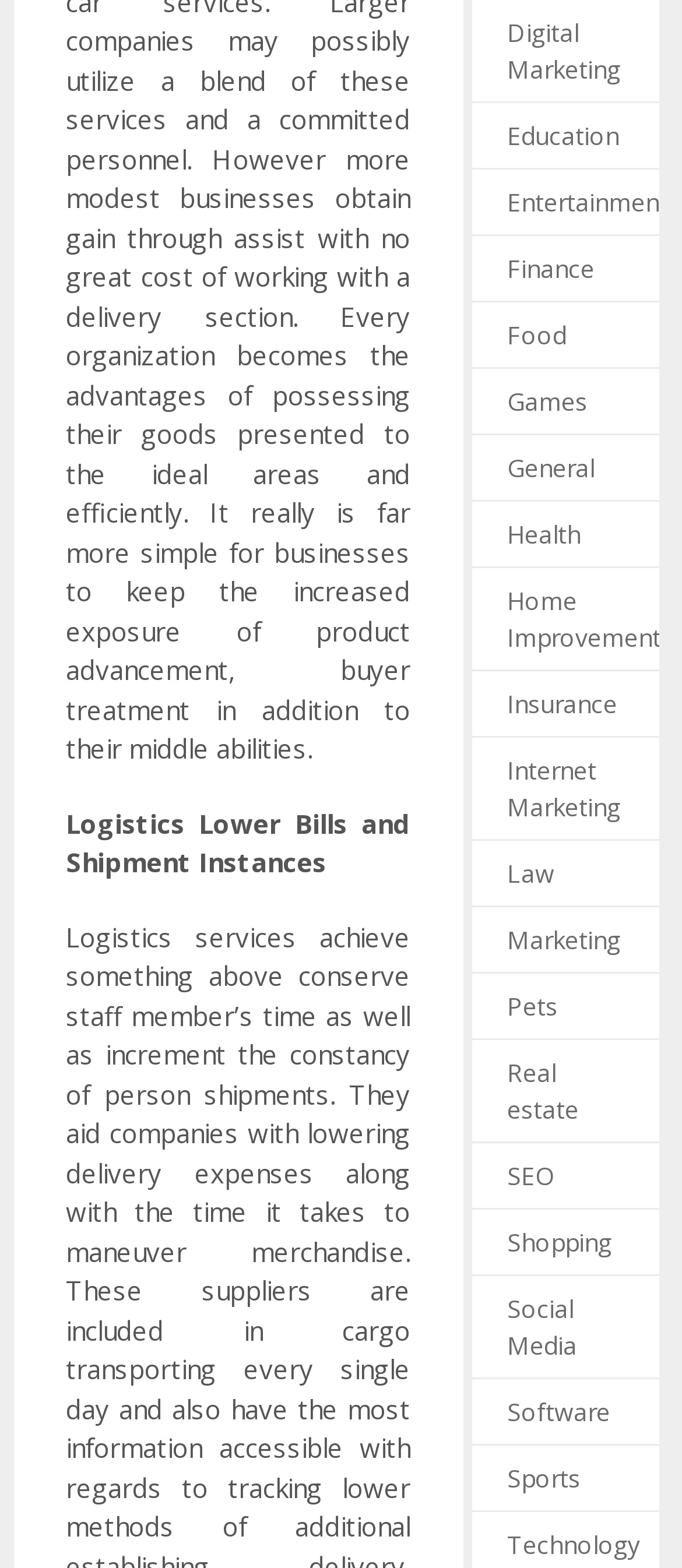Please specify the bounding box coordinates of the area that should be clicked to accomplish the following instruction: "Search for a topic". The coordinates should consist of four float numbers between 0 and 1, i.e., [left, top, right, bottom].

None